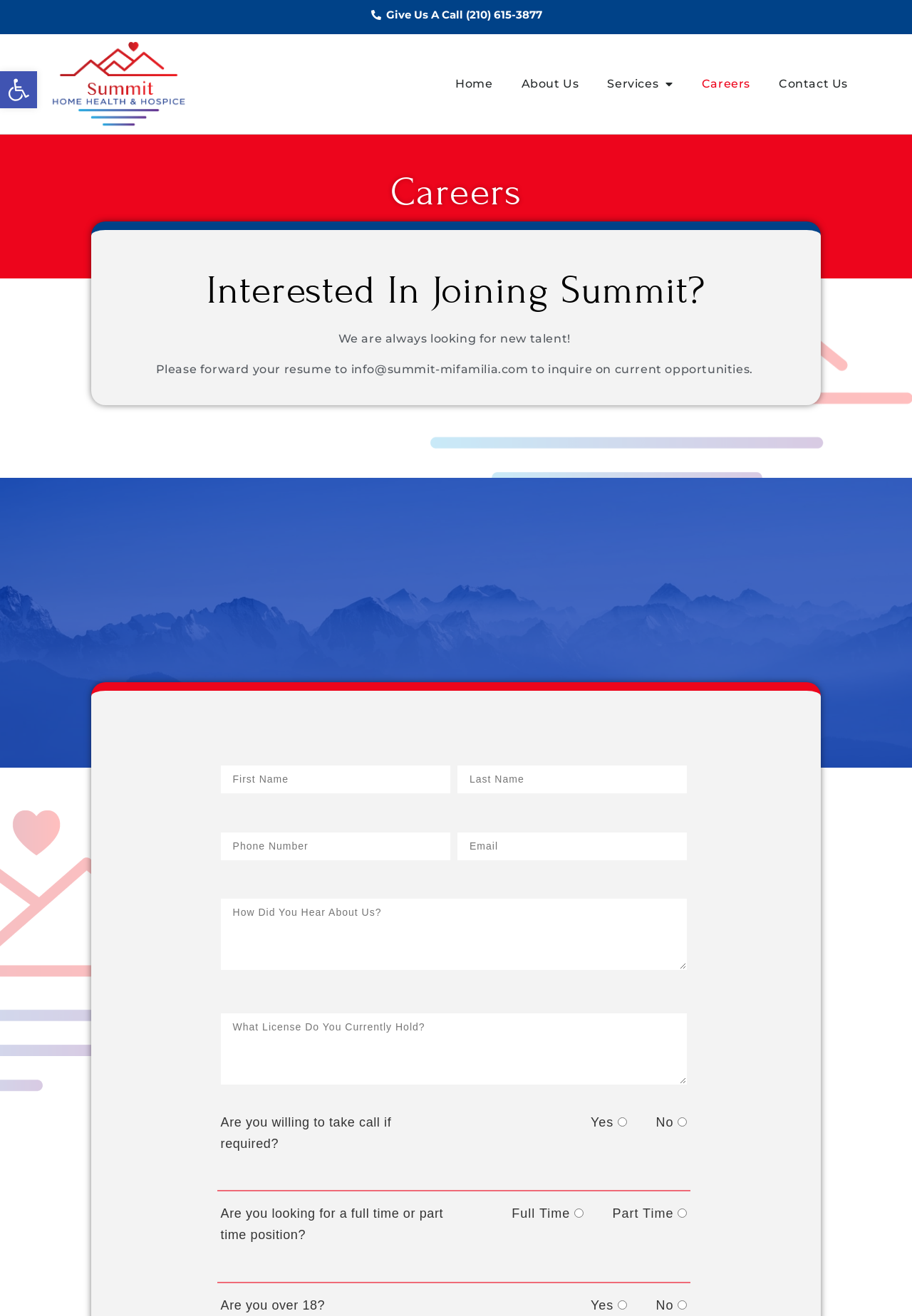From the webpage screenshot, identify the region described by Home. Provide the bounding box coordinates as (top-left x, top-left y, bottom-right x, bottom-right y), with each value being a floating point number between 0 and 1.

[0.484, 0.026, 0.556, 0.102]